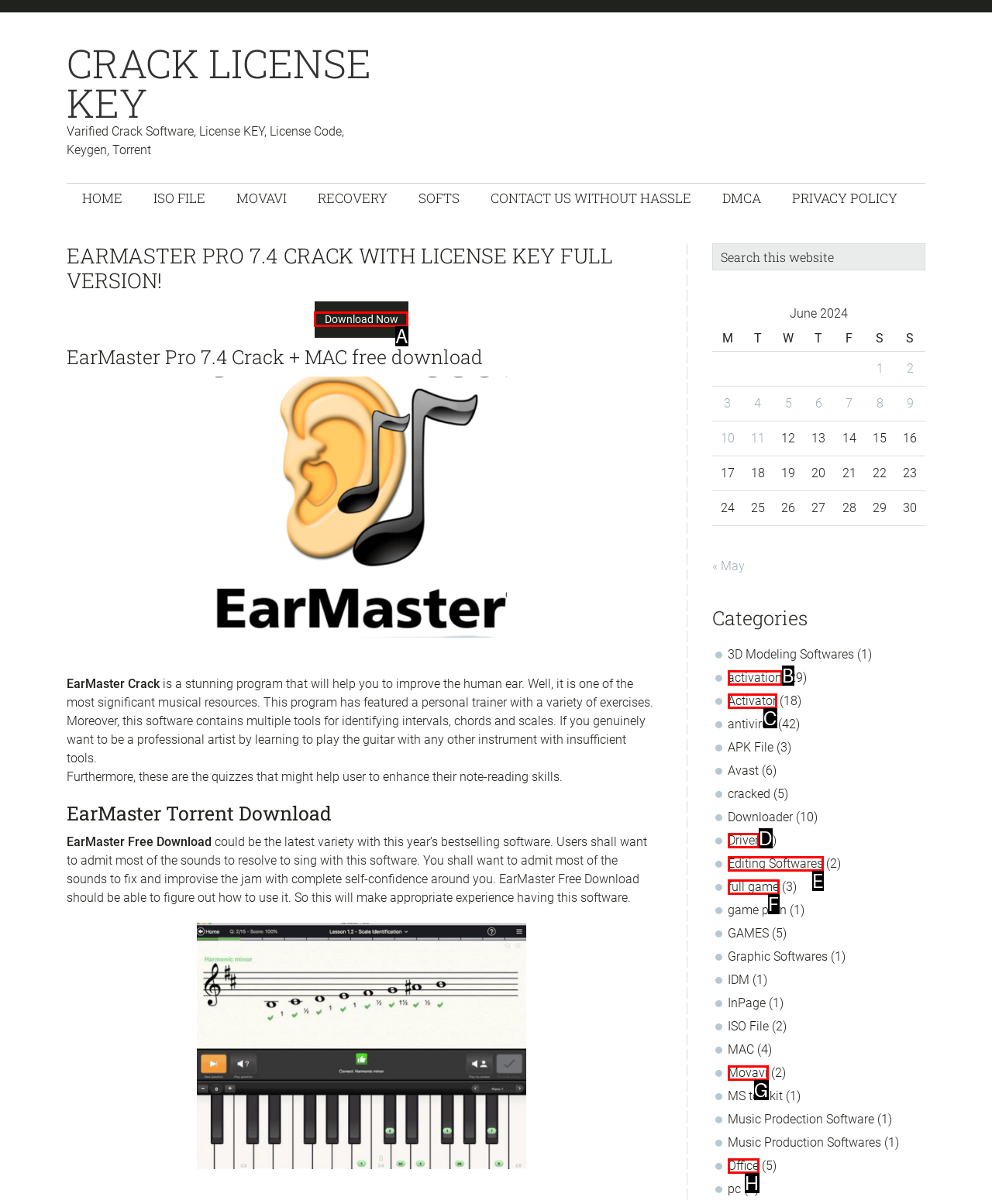From the given choices, which option should you click to complete this task: Click the 'Download Now' button? Answer with the letter of the correct option.

A